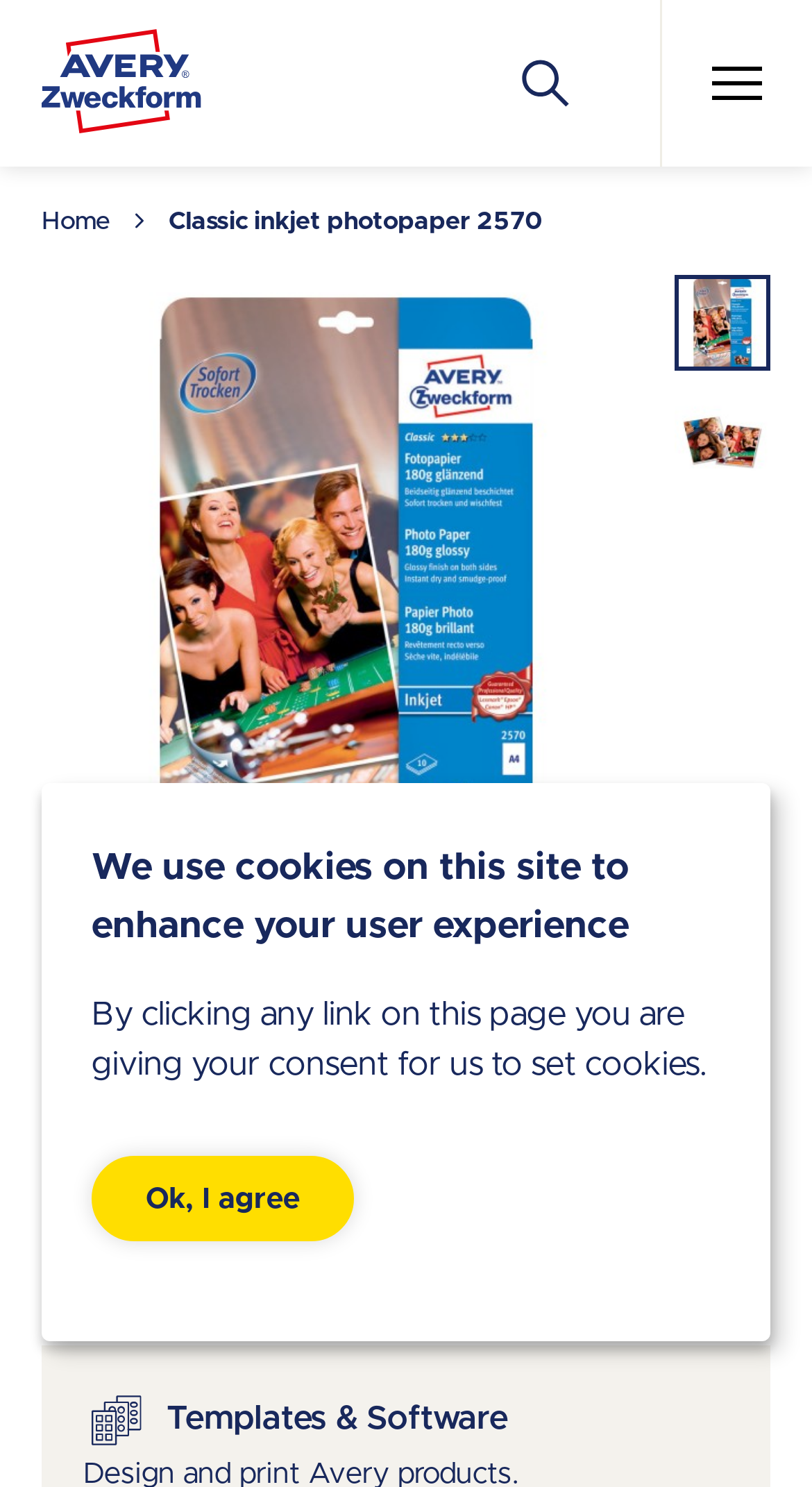What is the purpose of the 'Ok, I agree' button?
Answer the question with a single word or phrase by looking at the picture.

To accept cookies